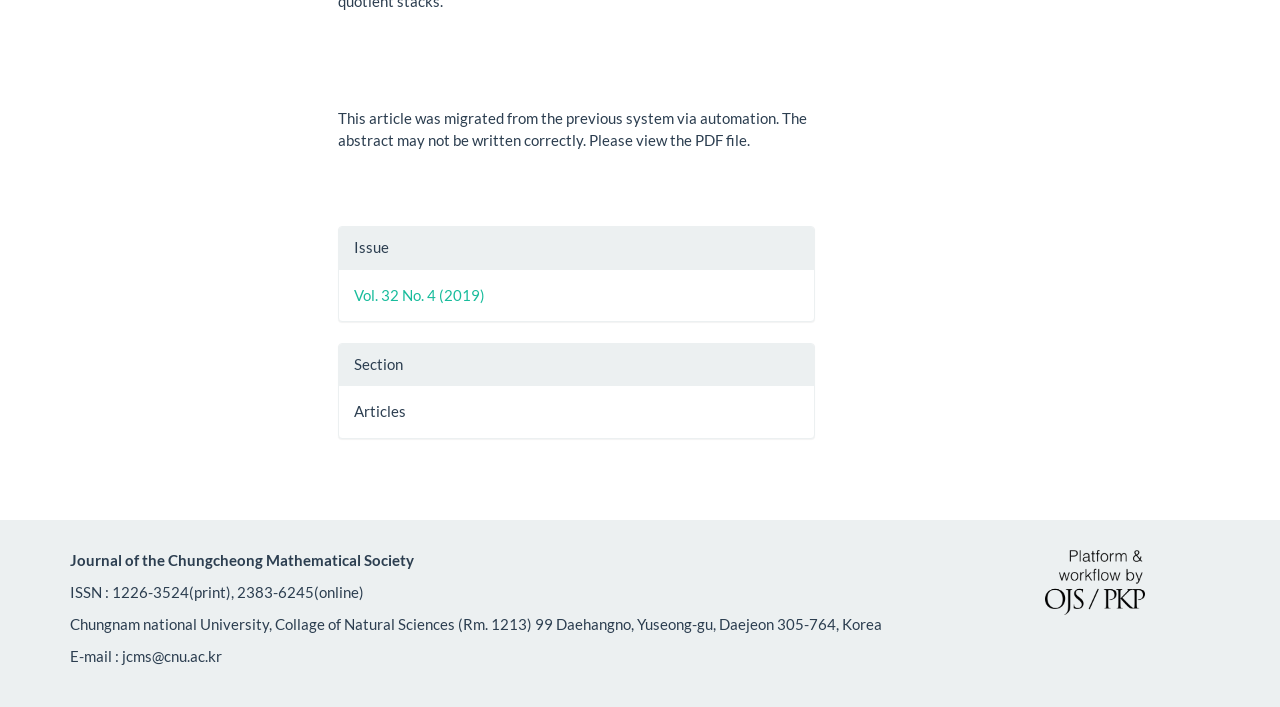Using the element description Vol. 32 No. 4 (2019), predict the bounding box coordinates for the UI element. Provide the coordinates in (top-left x, top-left y, bottom-right x, bottom-right y) format with values ranging from 0 to 1.

[0.277, 0.404, 0.379, 0.429]